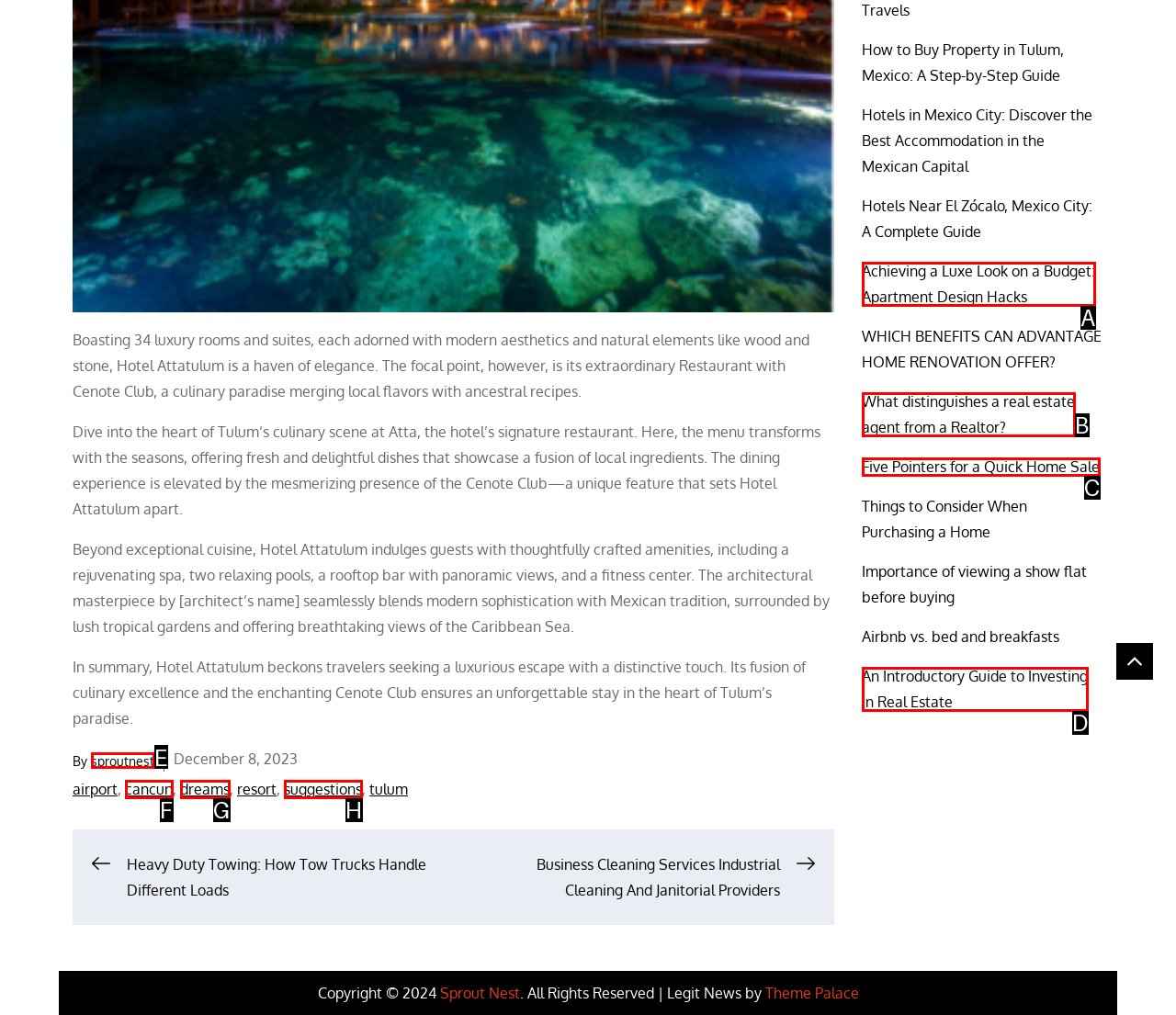Given the description: dreams, determine the corresponding lettered UI element.
Answer with the letter of the selected option.

G